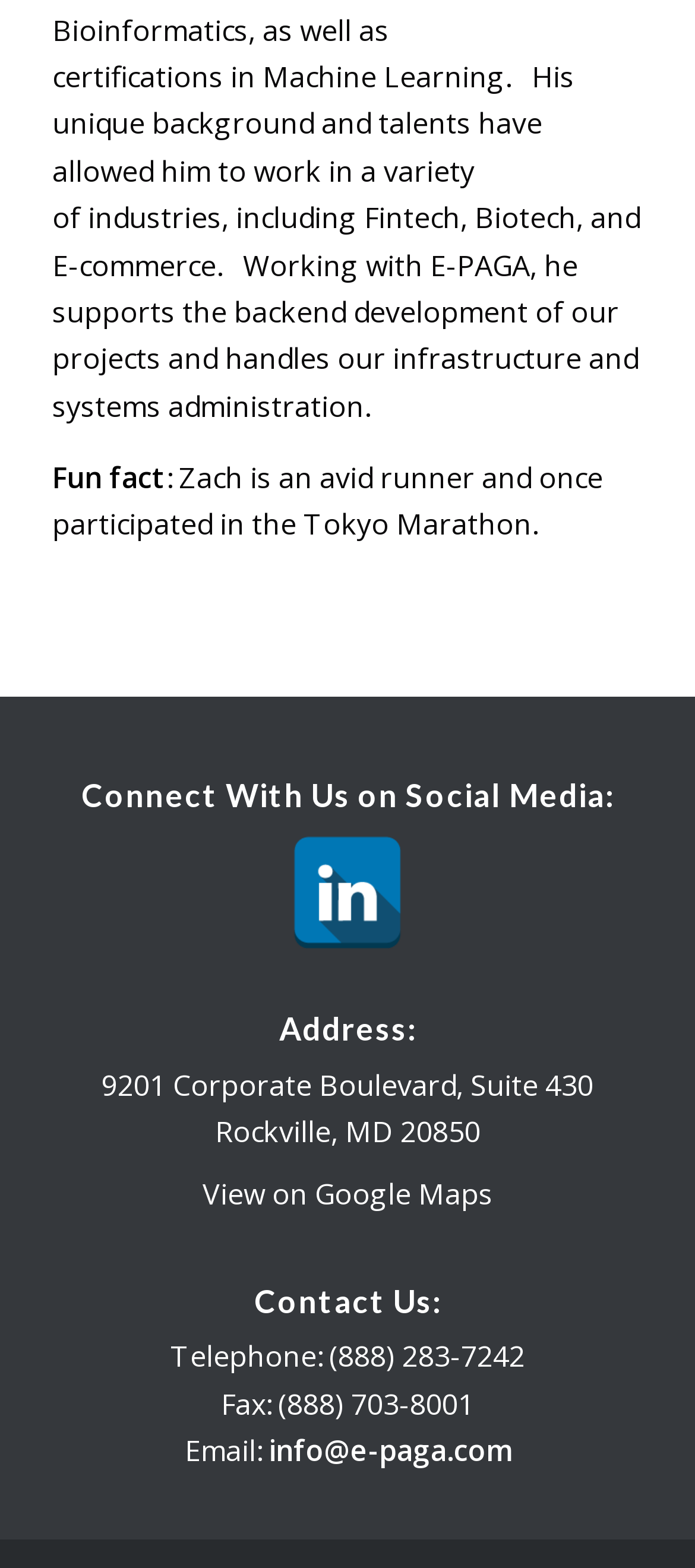What is Zach's profession?
Refer to the image and give a detailed answer to the query.

Based on the text, Zach's unique background and talents have allowed him to work in various industries, including Fintech, Biotech, and E-commerce, and he supports the backend development of projects and handles infrastructure and systems administration, which suggests that his profession is related to Machine Learning.